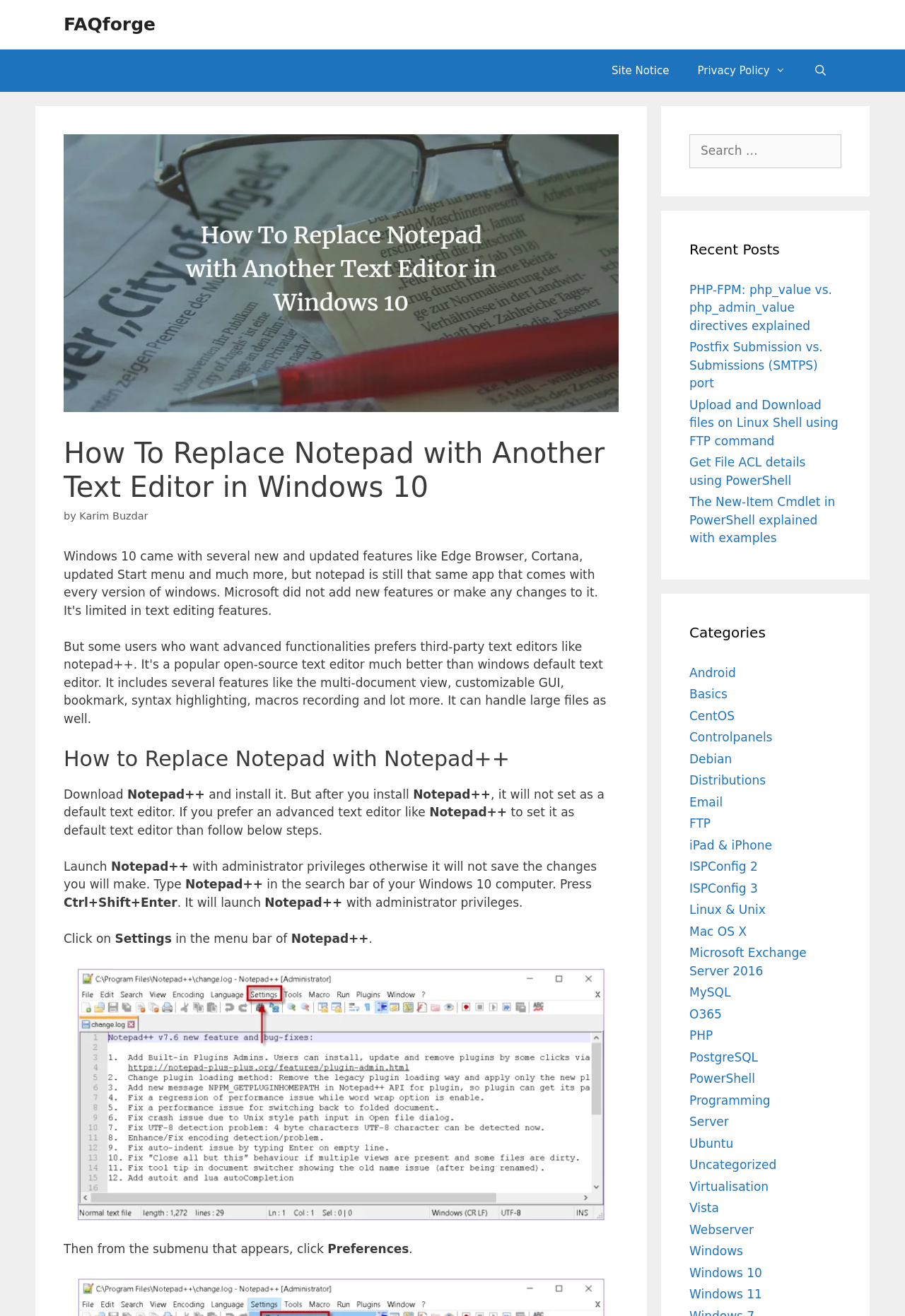Determine the bounding box coordinates of the clickable area required to perform the following instruction: "Click on the 'Notepad++' link". The coordinates should be represented as four float numbers between 0 and 1: [left, top, right, bottom].

[0.474, 0.612, 0.56, 0.623]